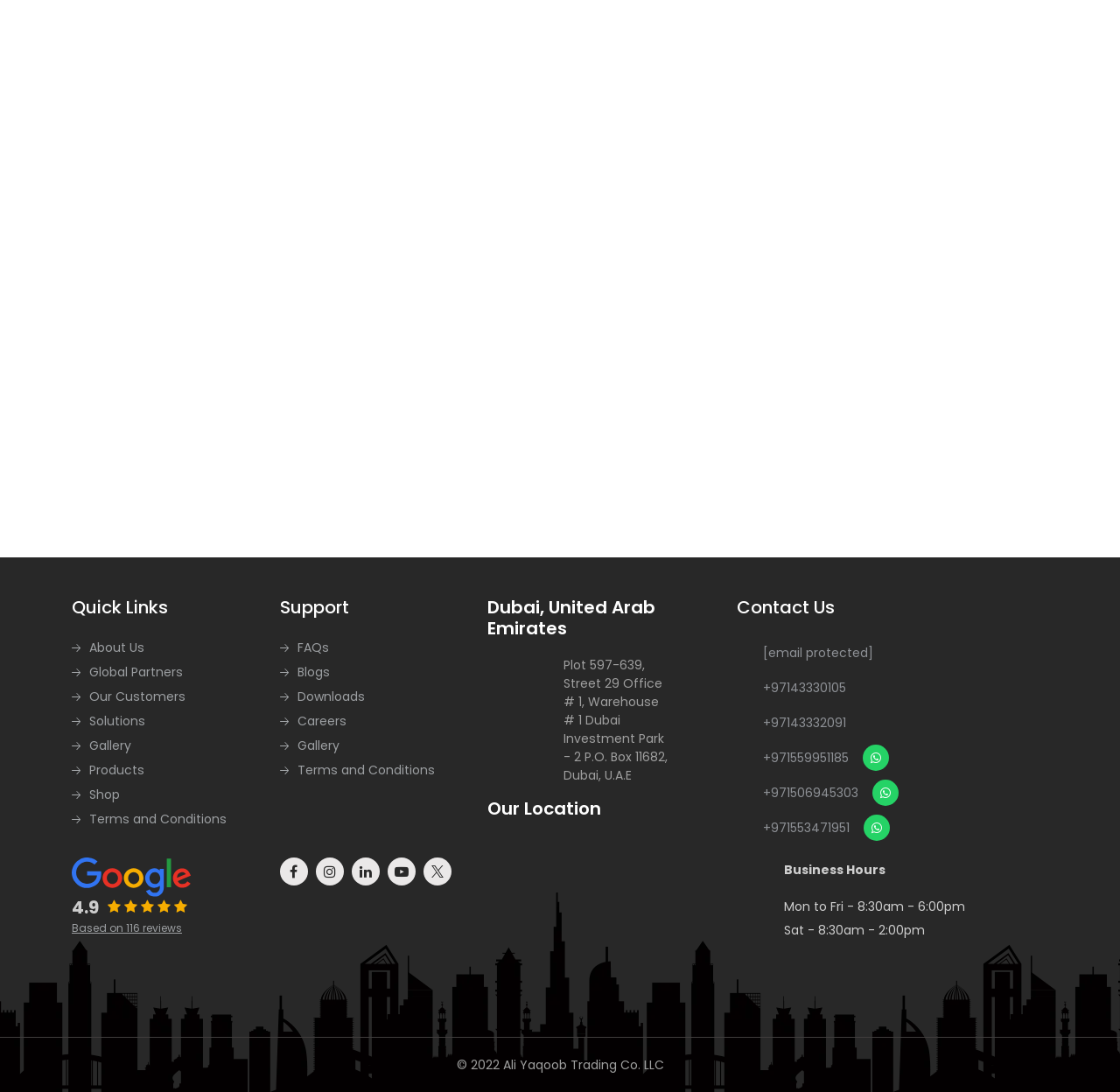What is the rating of the company based on reviews?
Answer the question with a single word or phrase by looking at the picture.

4.9